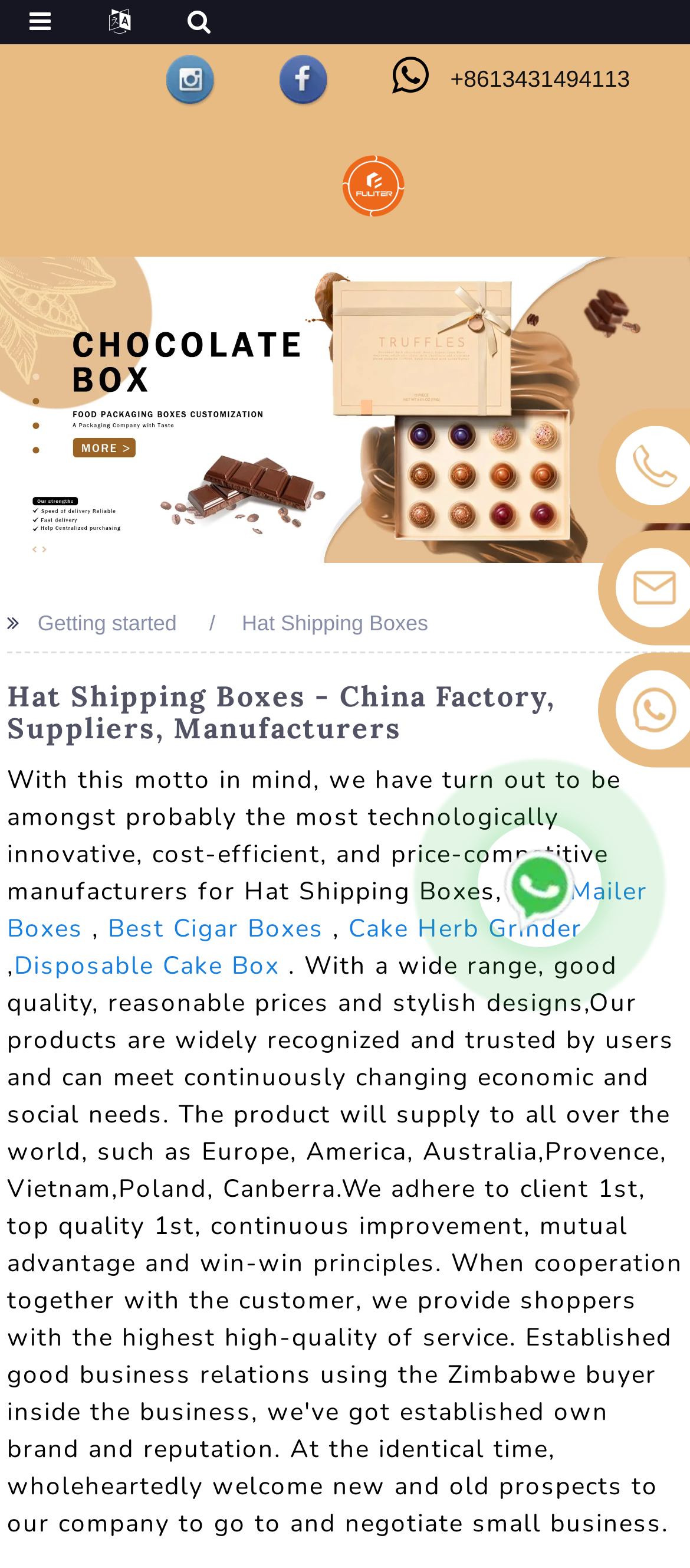Using the description "Getting started", locate and provide the bounding box of the UI element.

[0.054, 0.389, 0.256, 0.405]